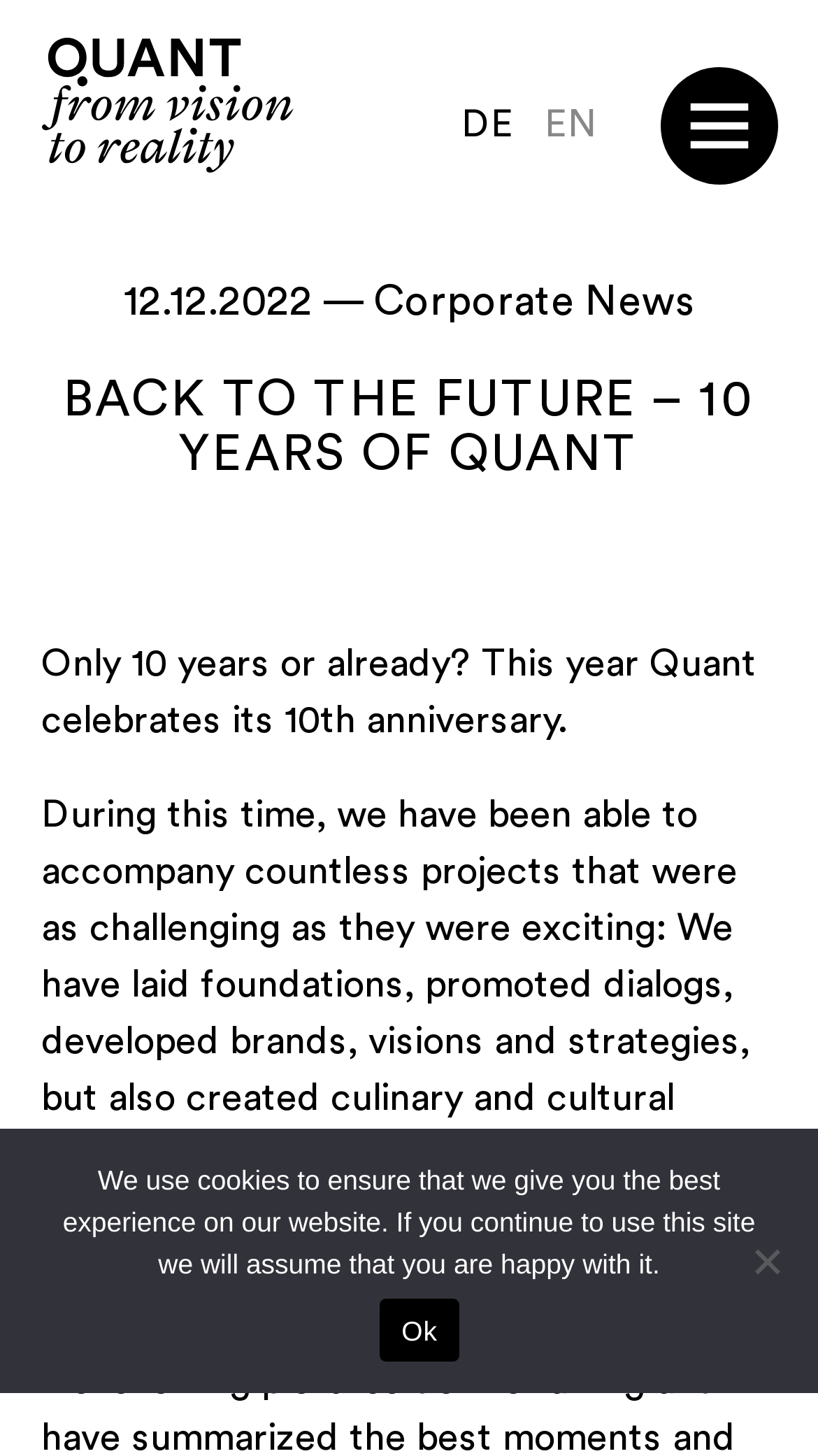What are the main categories on the website?
Look at the image and respond with a single word or a short phrase.

Topics, Sectors